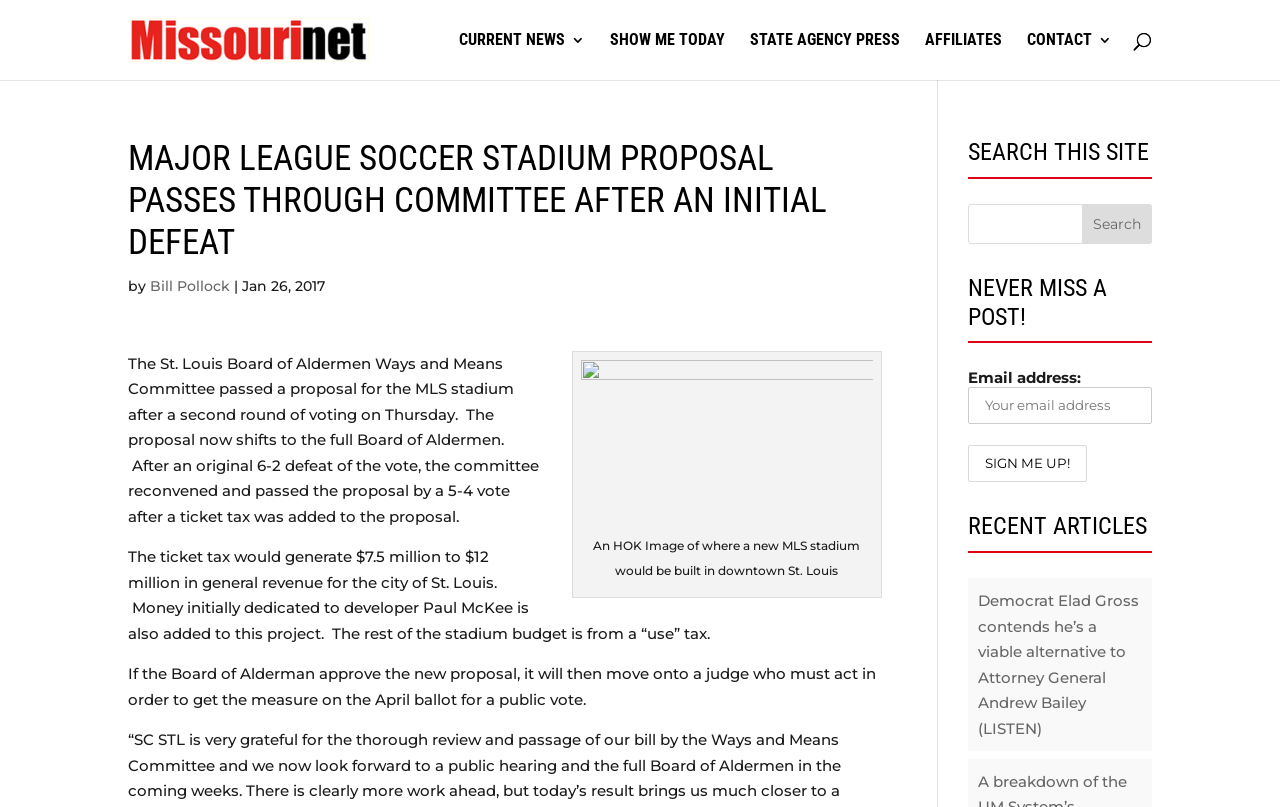Kindly determine the bounding box coordinates for the clickable area to achieve the given instruction: "Search for something on the website again".

[0.1, 0.0, 0.9, 0.001]